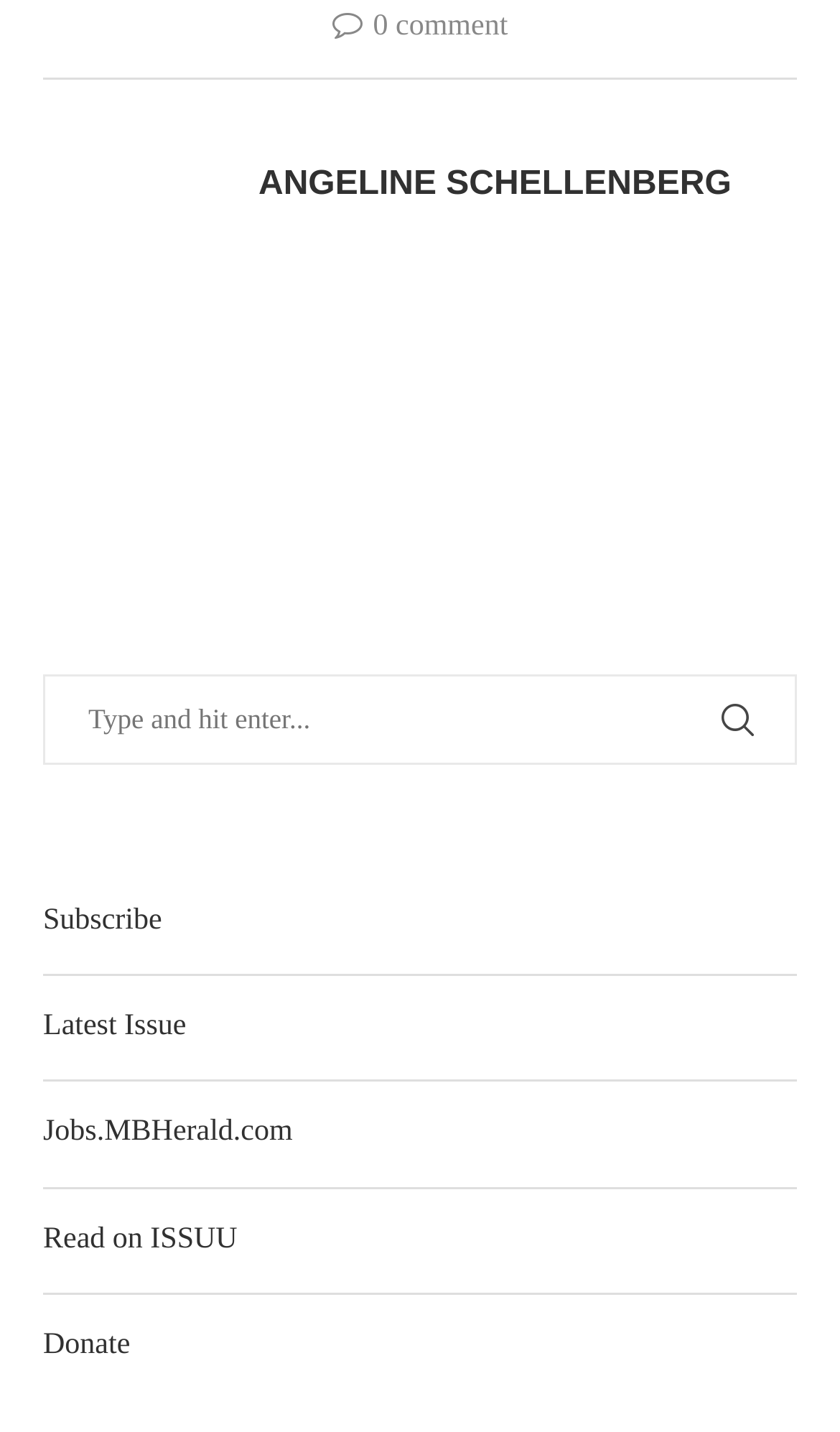Using the format (top-left x, top-left y, bottom-right x, bottom-right y), and given the element description, identify the bounding box coordinates within the screenshot: name="s" placeholder="Type and hit enter..."

[0.051, 0.471, 0.949, 0.534]